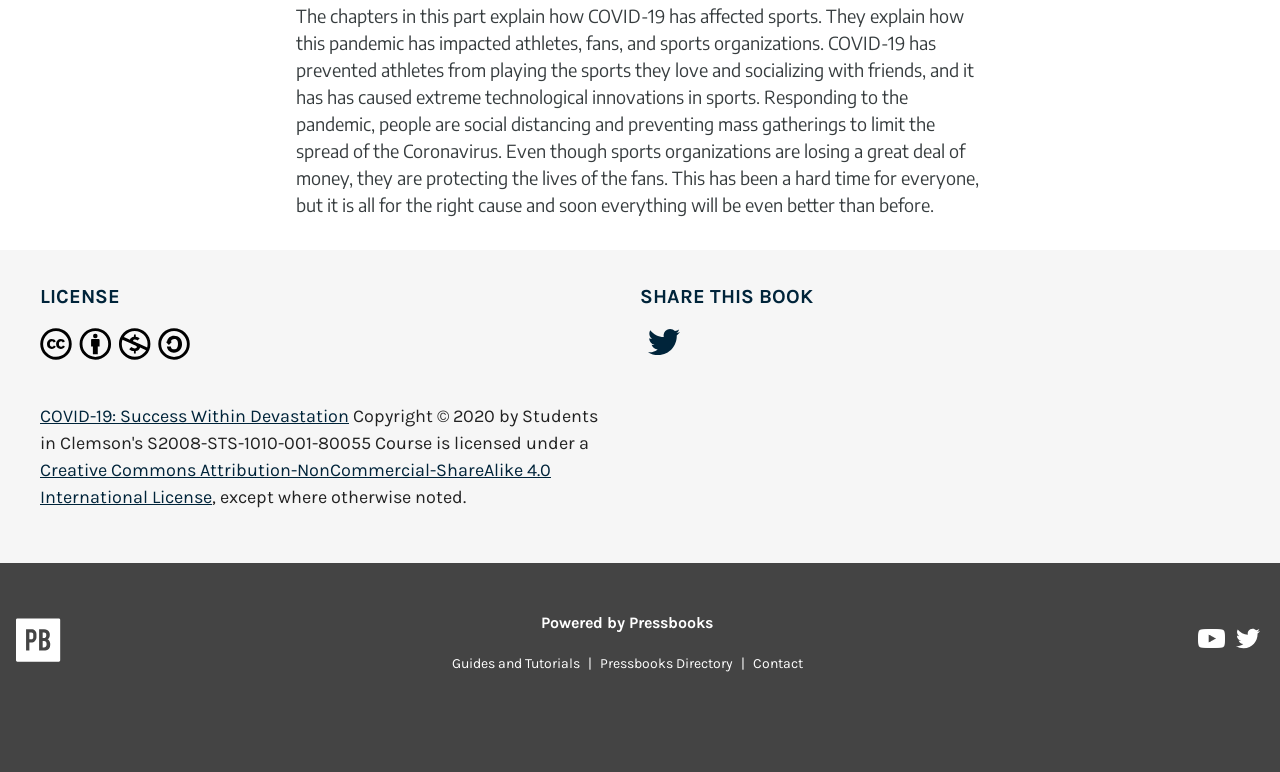Please determine the bounding box coordinates of the area that needs to be clicked to complete this task: 'Click on the 'TRY NOW FOR FREE' link'. The coordinates must be four float numbers between 0 and 1, formatted as [left, top, right, bottom].

None